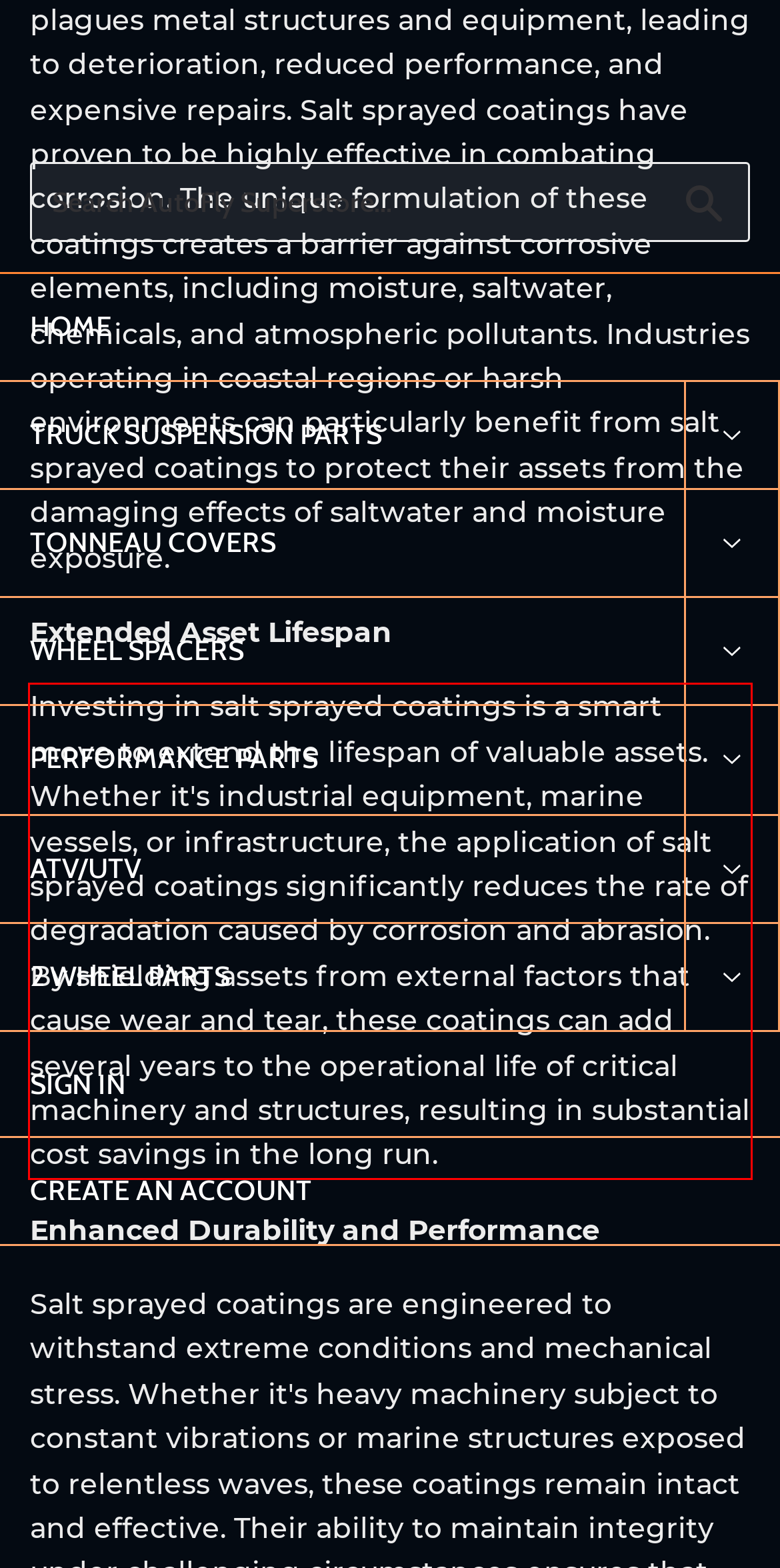The screenshot provided shows a webpage with a red bounding box. Apply OCR to the text within this red bounding box and provide the extracted content.

Investing in salt sprayed coatings is a smart move to extend the lifespan of valuable assets. Whether it's industrial equipment, marine vessels, or infrastructure, the application of salt sprayed coatings significantly reduces the rate of degradation caused by corrosion and abrasion. By shielding assets from external factors that cause wear and tear, these coatings can add several years to the operational life of critical machinery and structures, resulting in substantial cost savings in the long run.